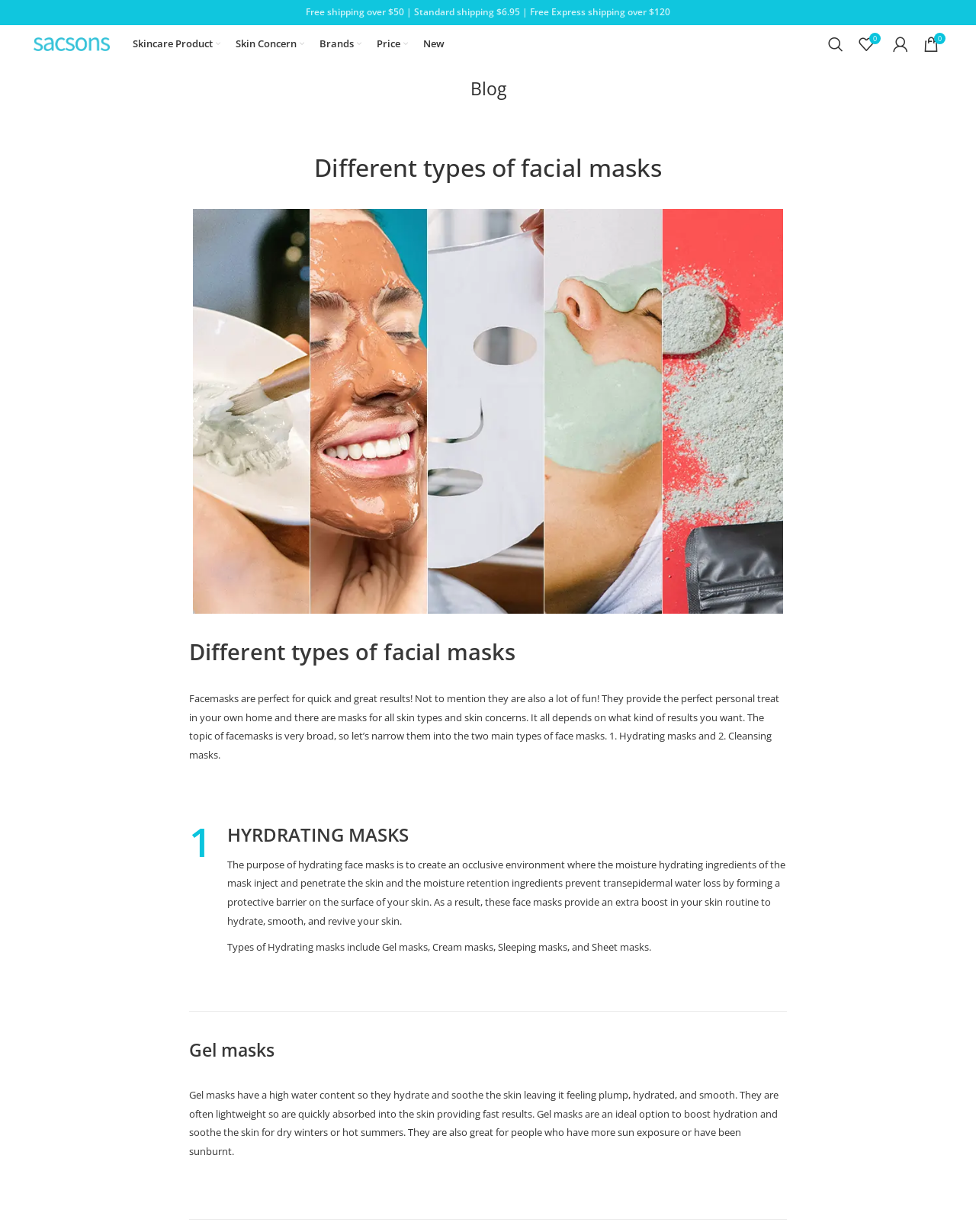Locate and extract the text of the main heading on the webpage.

Different types of facial masks